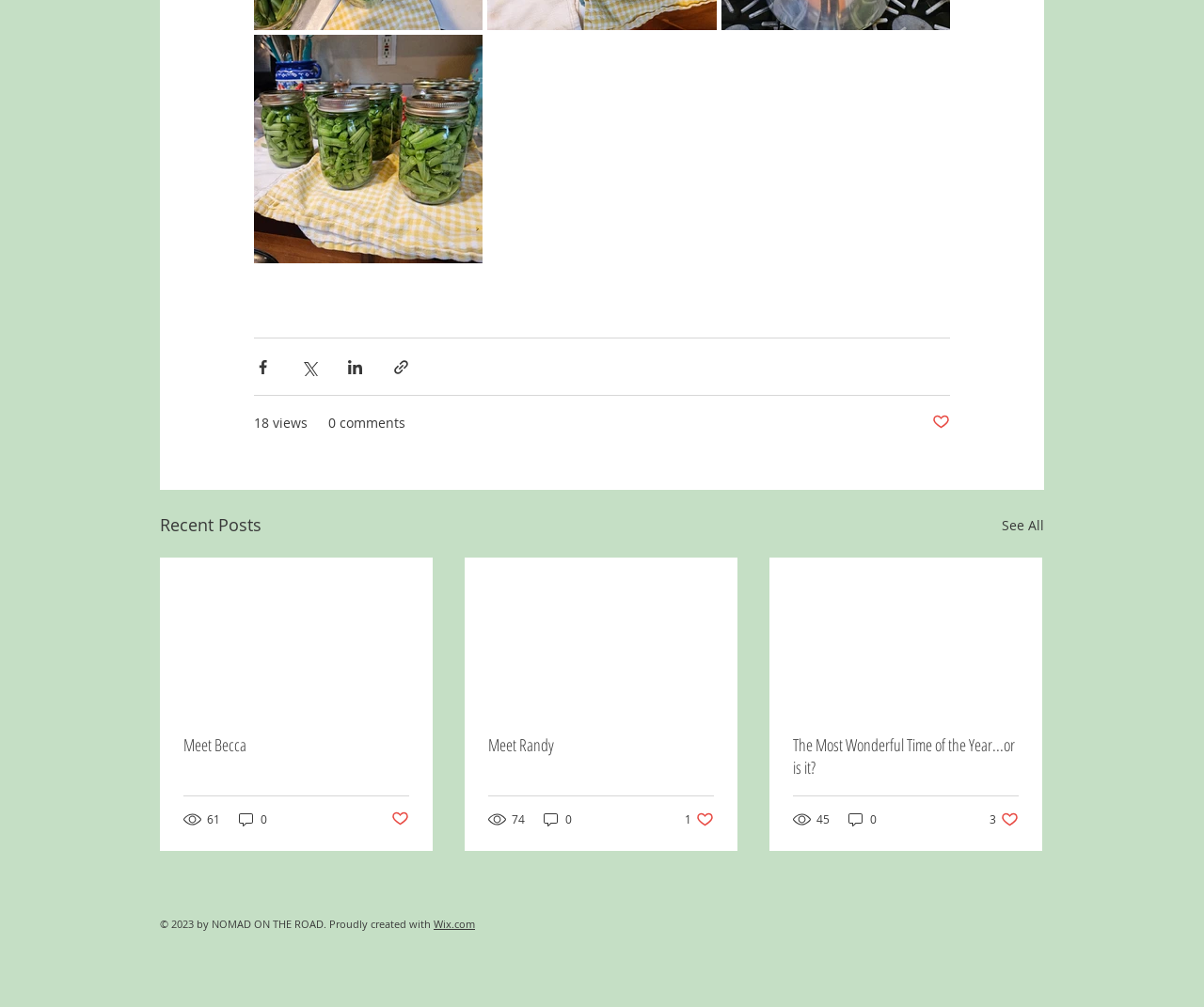Identify the bounding box coordinates necessary to click and complete the given instruction: "Visit Wix.com".

[0.36, 0.911, 0.395, 0.925]